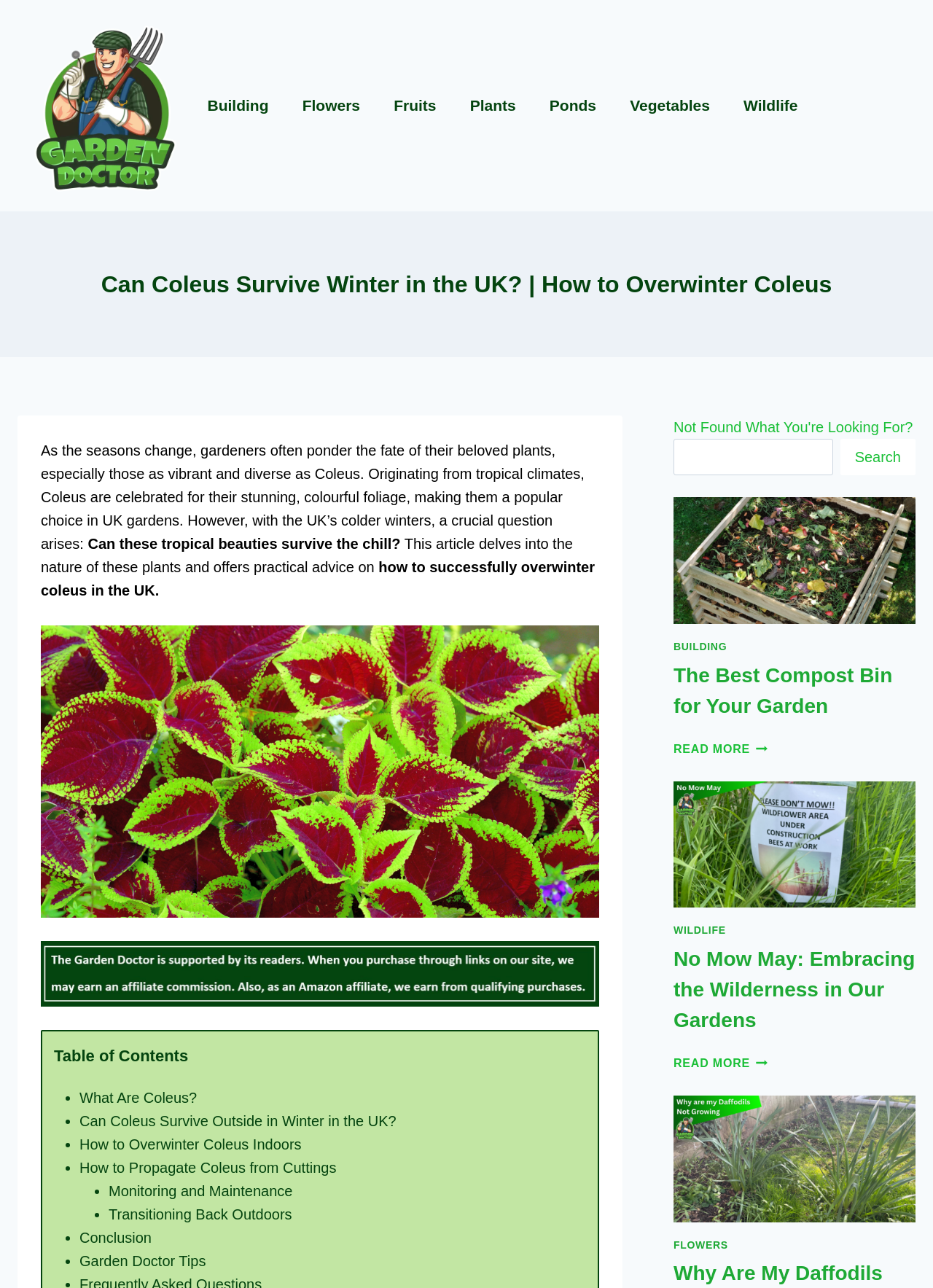Please provide a brief answer to the following inquiry using a single word or phrase:
What is the purpose of the search box?

To search the website